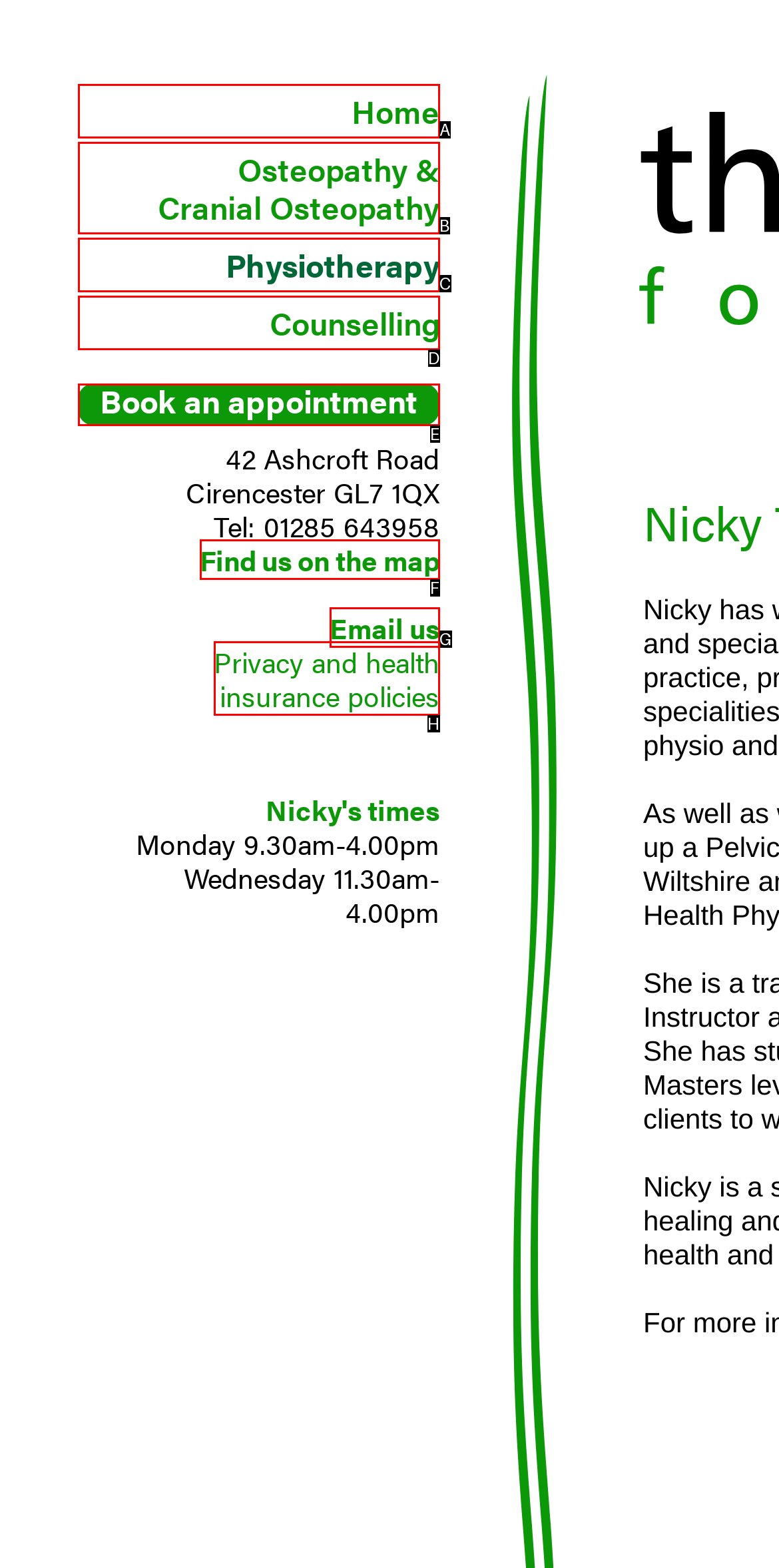Examine the description: Home and indicate the best matching option by providing its letter directly from the choices.

A